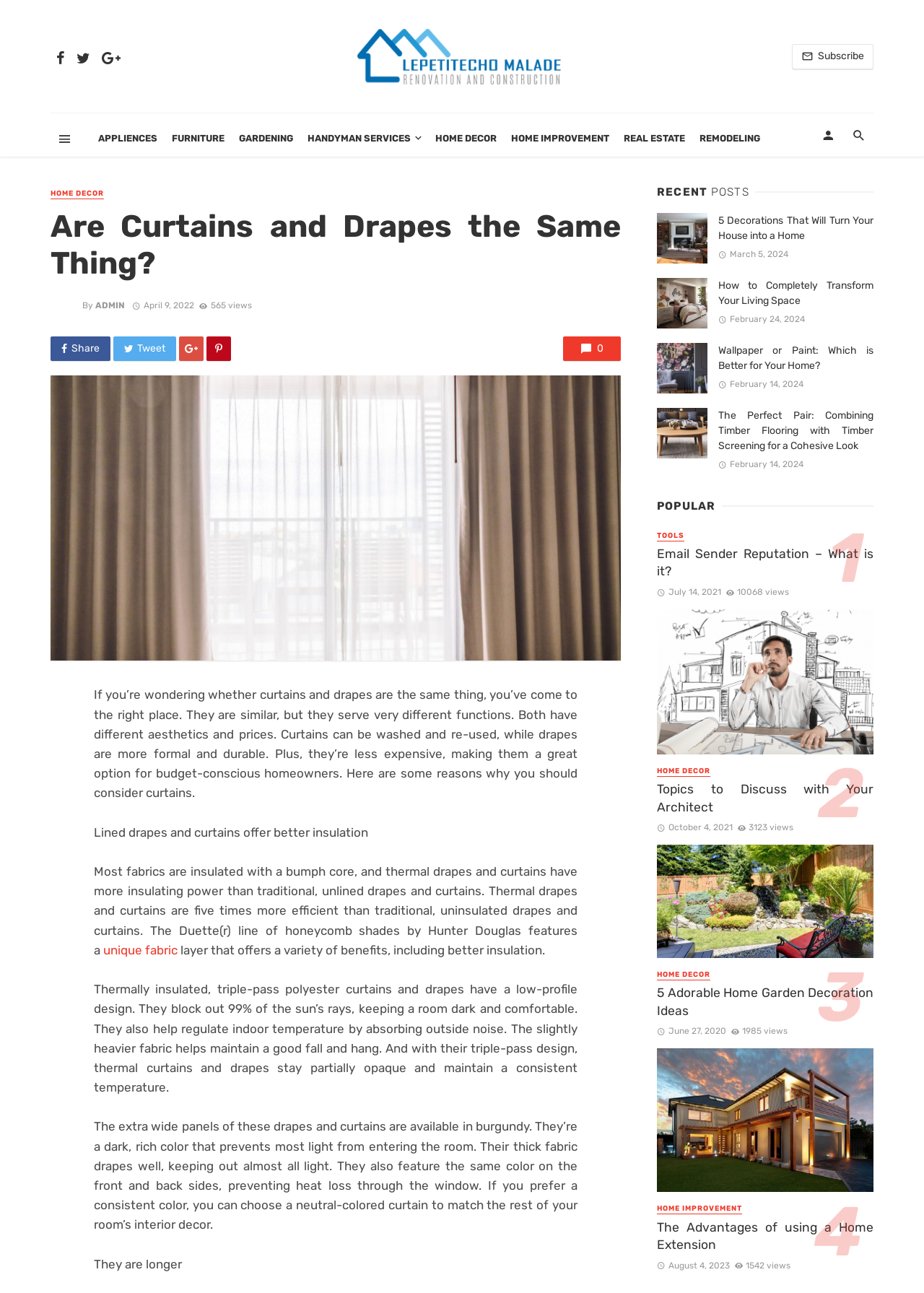Could you specify the bounding box coordinates for the clickable section to complete the following instruction: "Share the article"?

[0.055, 0.26, 0.119, 0.279]